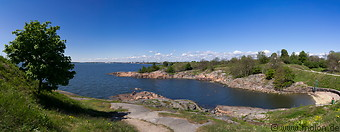Respond to the question below with a single word or phrase: What type of landscape is depicted in the image?

Coastal